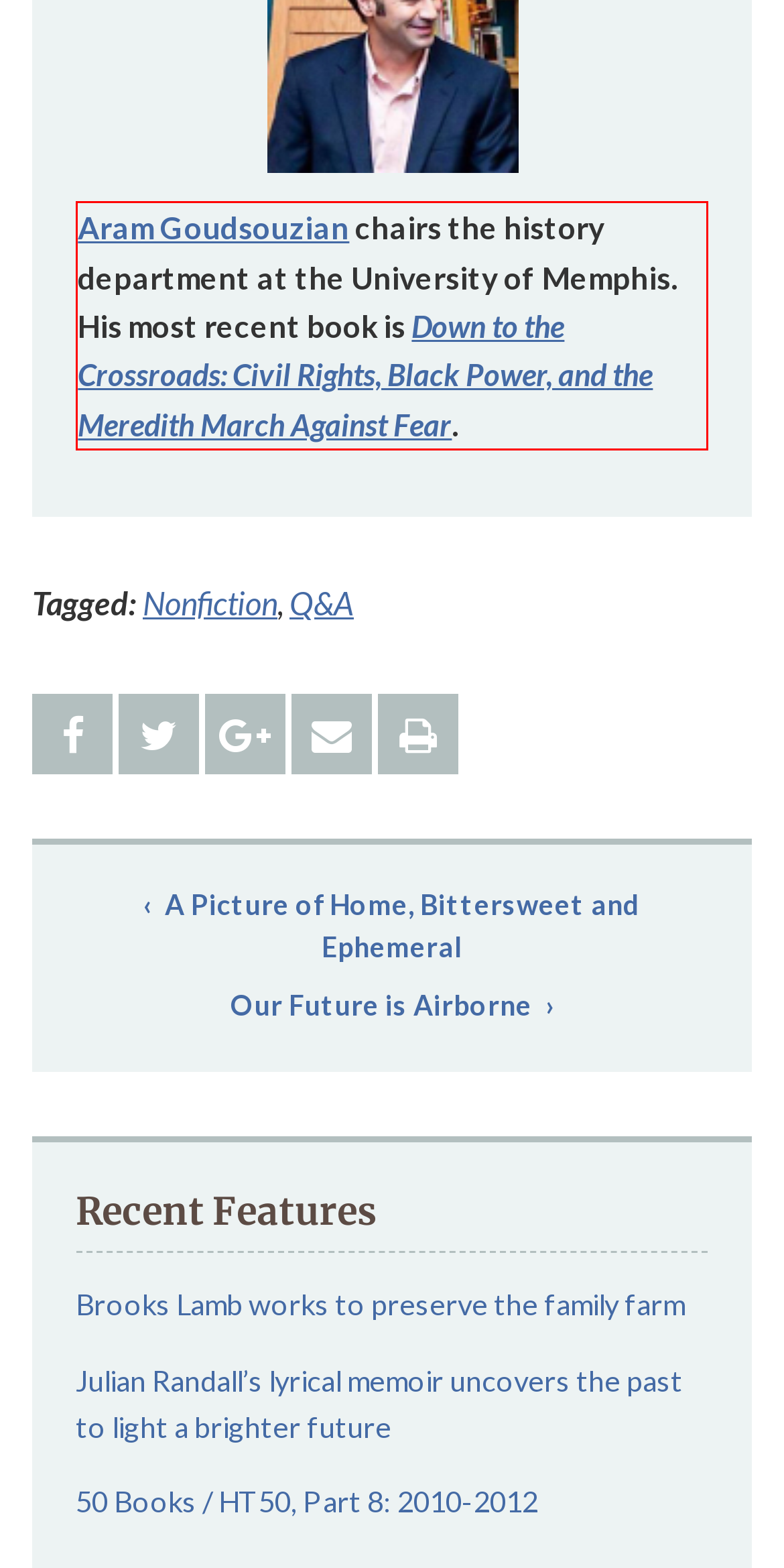You are given a screenshot of a webpage with a UI element highlighted by a red bounding box. Please perform OCR on the text content within this red bounding box.

Aram Goudsouzian chairs the history department at the University of Memphis. His most recent book is Down to the Crossroads: Civil Rights, Black Power, and the Meredith March Against Fear.